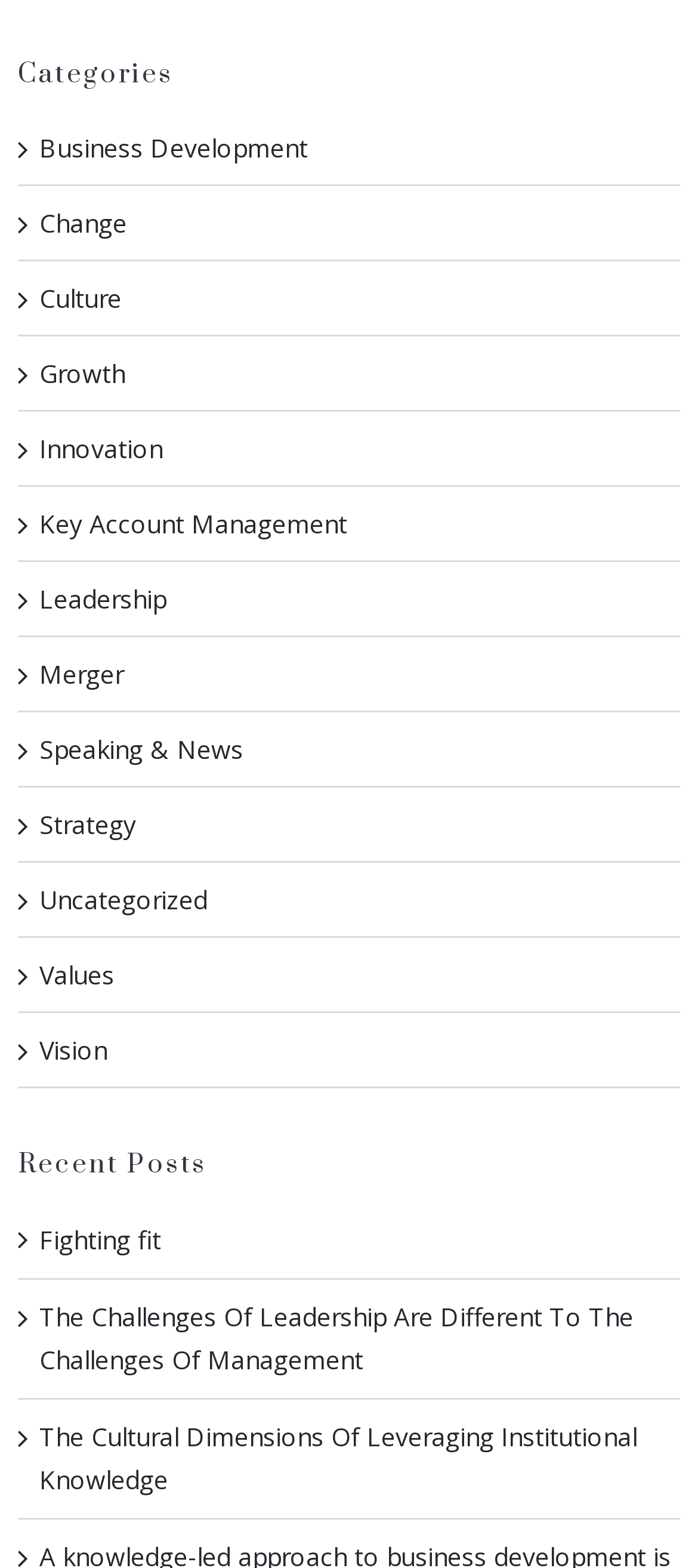Can you specify the bounding box coordinates for the region that should be clicked to fulfill this instruction: "Browse Values".

[0.026, 0.598, 0.164, 0.646]